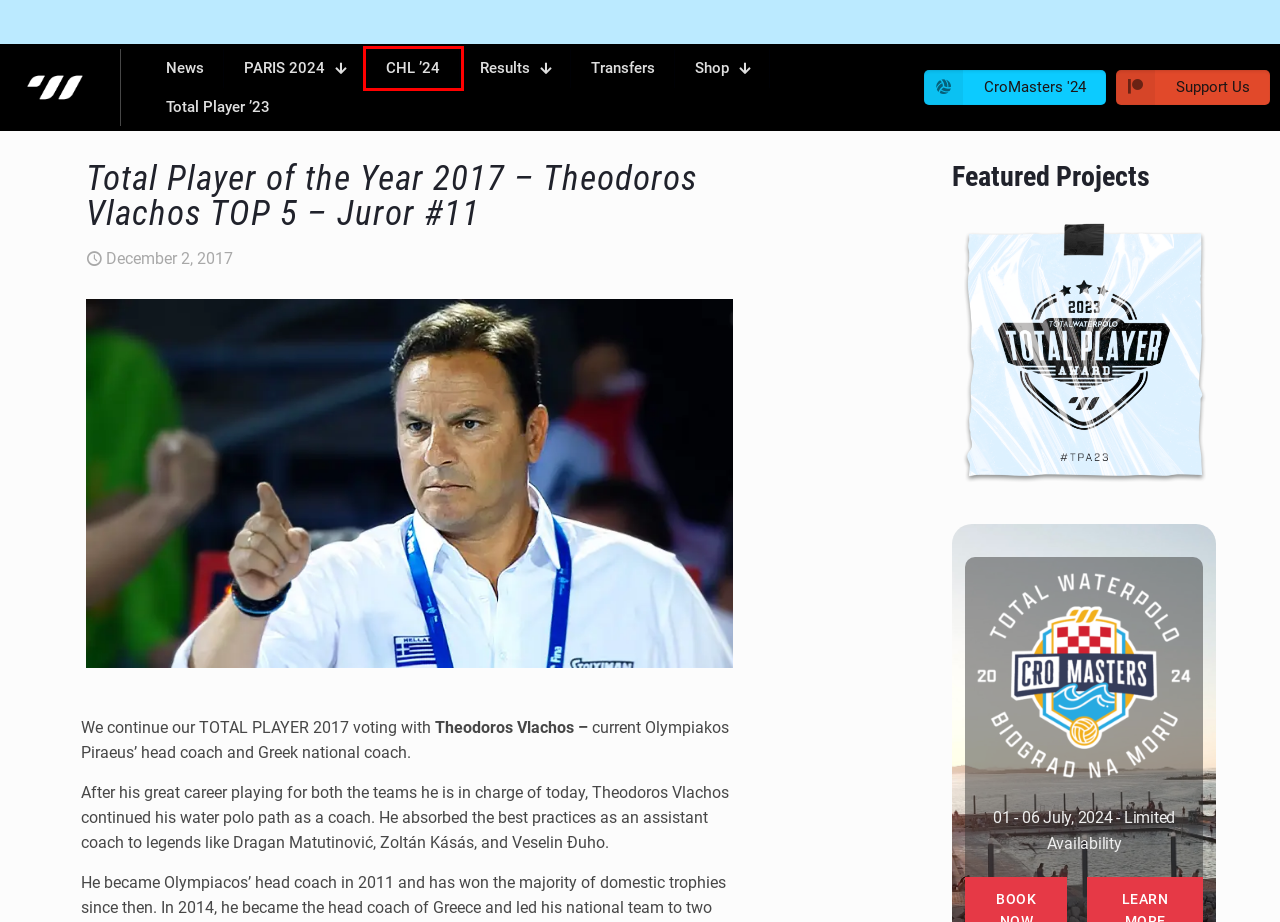Examine the screenshot of a webpage featuring a red bounding box and identify the best matching webpage description for the new page that results from clicking the element within the box. Here are the options:
A. Total Player of the Year 2017 - Ratko Rudić's TOP 5 - Juror #21 - Total Waterpolo
B. Total Waterpolo - The Leading Digital Water Polo Platform
C. CroMasters 2024 - Biograd na Moru - Total Waterpolo
D. Total Waterpolo - Water Polo Suits and Apparel, The Quality You Deserve
E. Water Polo News and Exclusive Interviews - Total Waterpolo
F. Total Player Award 2023 - Total Waterpolo
G. Water Polo Transfers & Rumours - Total Waterpolo
H. LEN Champions League 2023/24 - Total Waterpolo

H